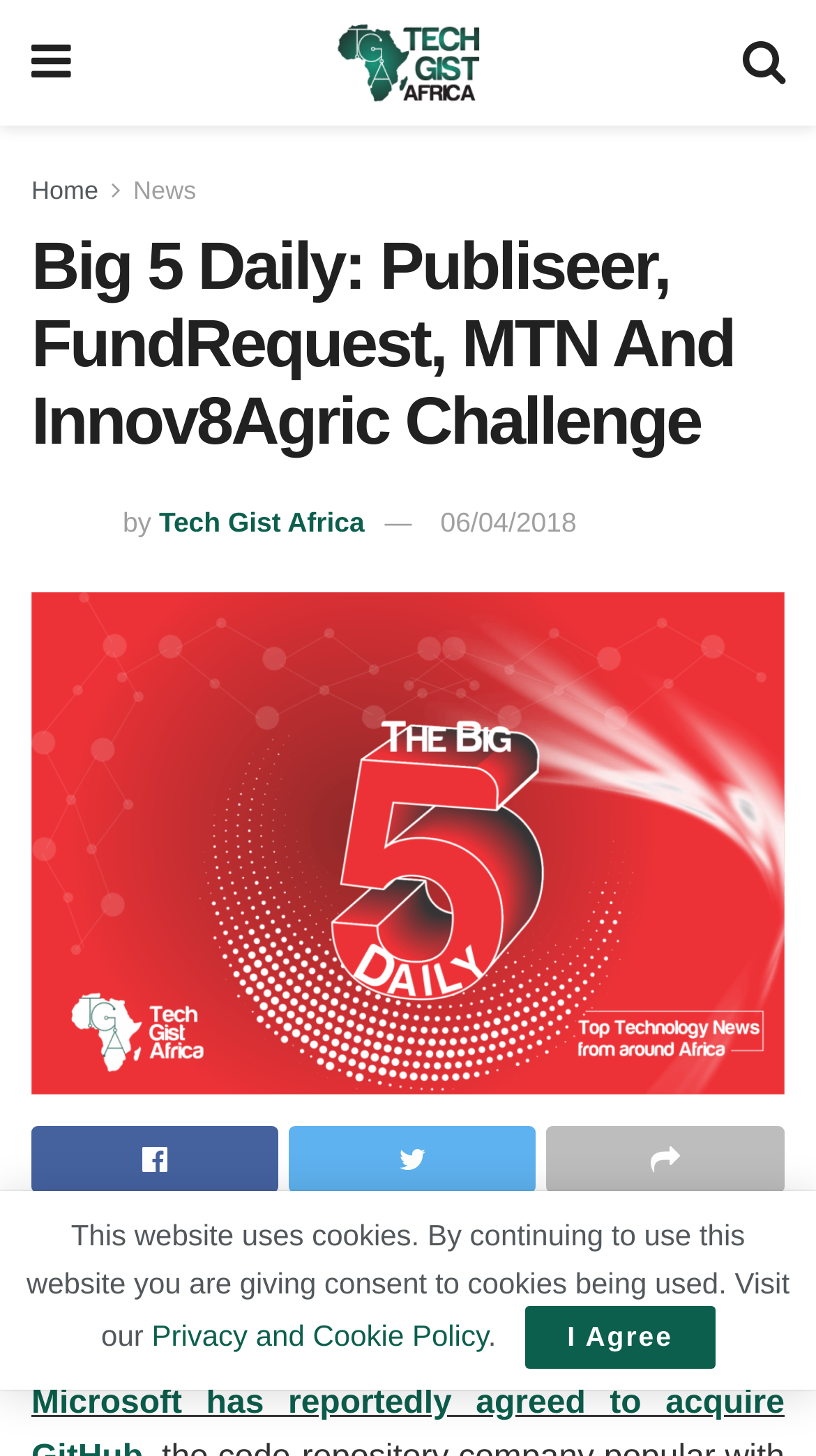Locate the bounding box coordinates of the element's region that should be clicked to carry out the following instruction: "share article". The coordinates need to be four float numbers between 0 and 1, i.e., [left, top, right, bottom].

[0.669, 0.773, 0.962, 0.819]